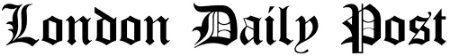Paint a vivid picture with your description of the image.

This image features the stylized logo of the "London Daily Post," presented in an elegant and distinctive font. The design captures the essence of a traditional newspaper, combining sophistication with a contemporary flair. The bold letters contribute to a strong visual identity, reflecting the publication's commitment to delivering quality news and features. This logo likely serves as a recognizable brand mark for readers seeking insightful articles and updates from London and beyond.